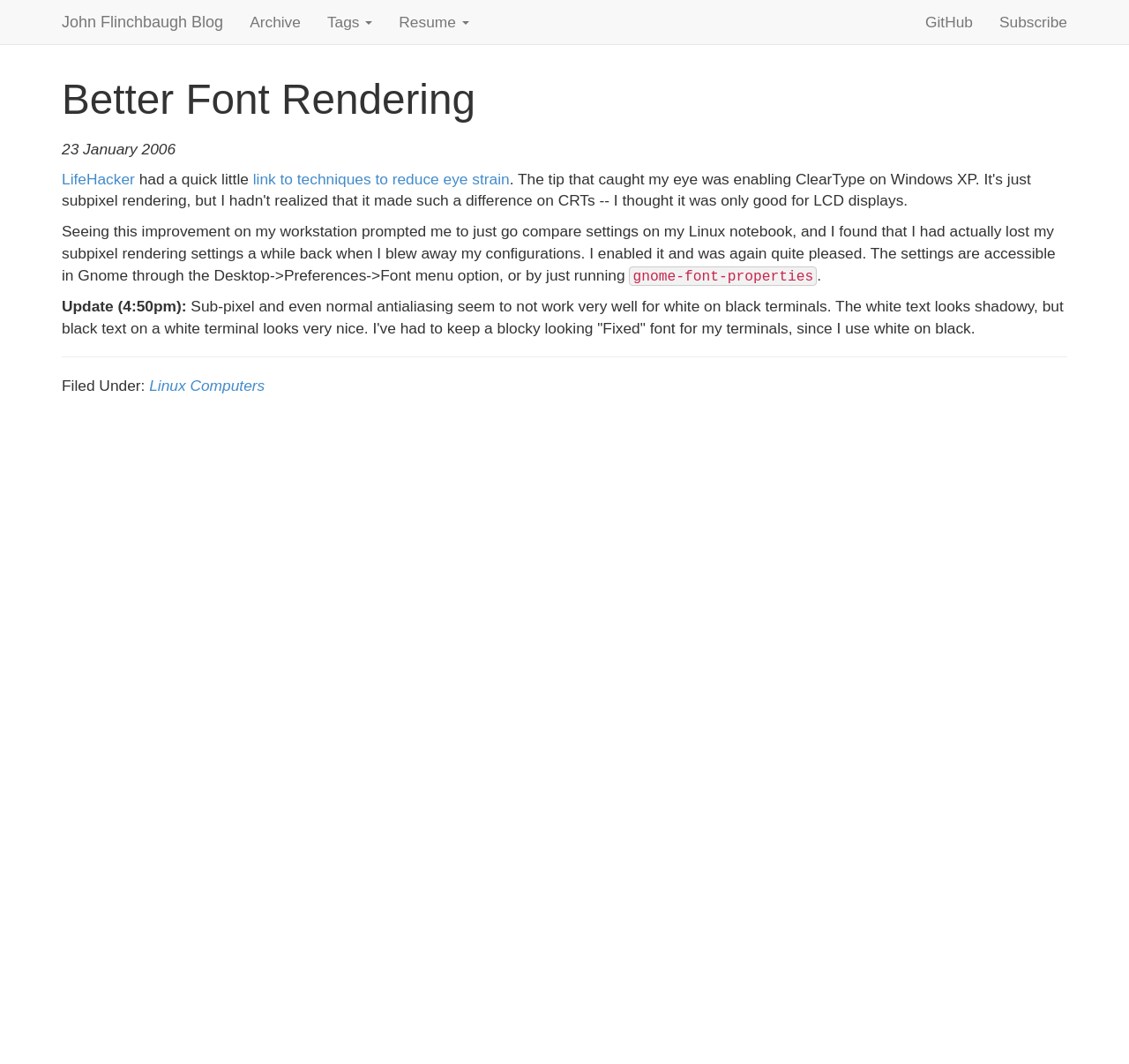Point out the bounding box coordinates of the section to click in order to follow this instruction: "Click the ARRIVAL link".

None